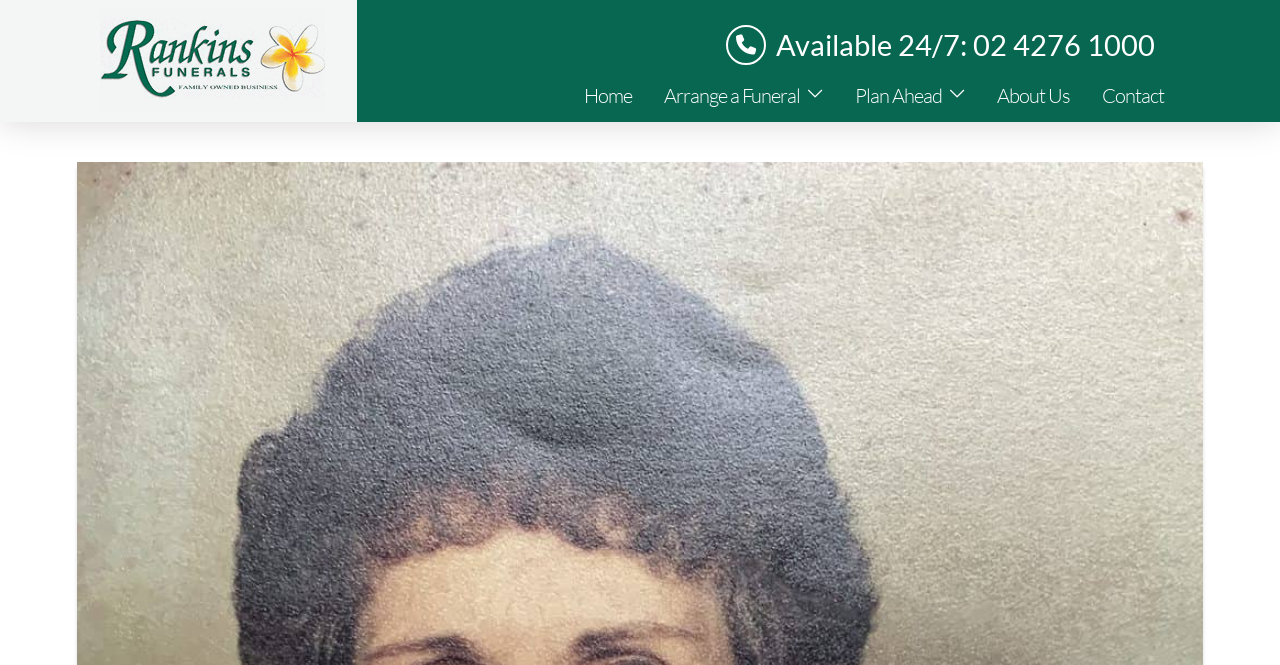Provide a thorough description of the webpage you see.

This webpage appears to be a funeral notice page from Rankins Funerals. At the top left, there is a logo of Rankins Funerals, Warrawong, NSW, which is also a clickable link. On the top right, there is a prominent display of the funeral home's phone number, "Available 24/7: 02 4276 1000", which is also a clickable link.

Below the phone number, there is a navigation menu with five links: "Home", "Arrange a Funeral", "Plan Ahead", "About Us", and "Contact". These links are aligned horizontally and take up most of the width of the page.

The main content of the page is a funeral notice for Adelina Berto, who passed away on December 17th, 2022. The notice mentions her late husband Ovidio and her beloved sons Roger and Steve.